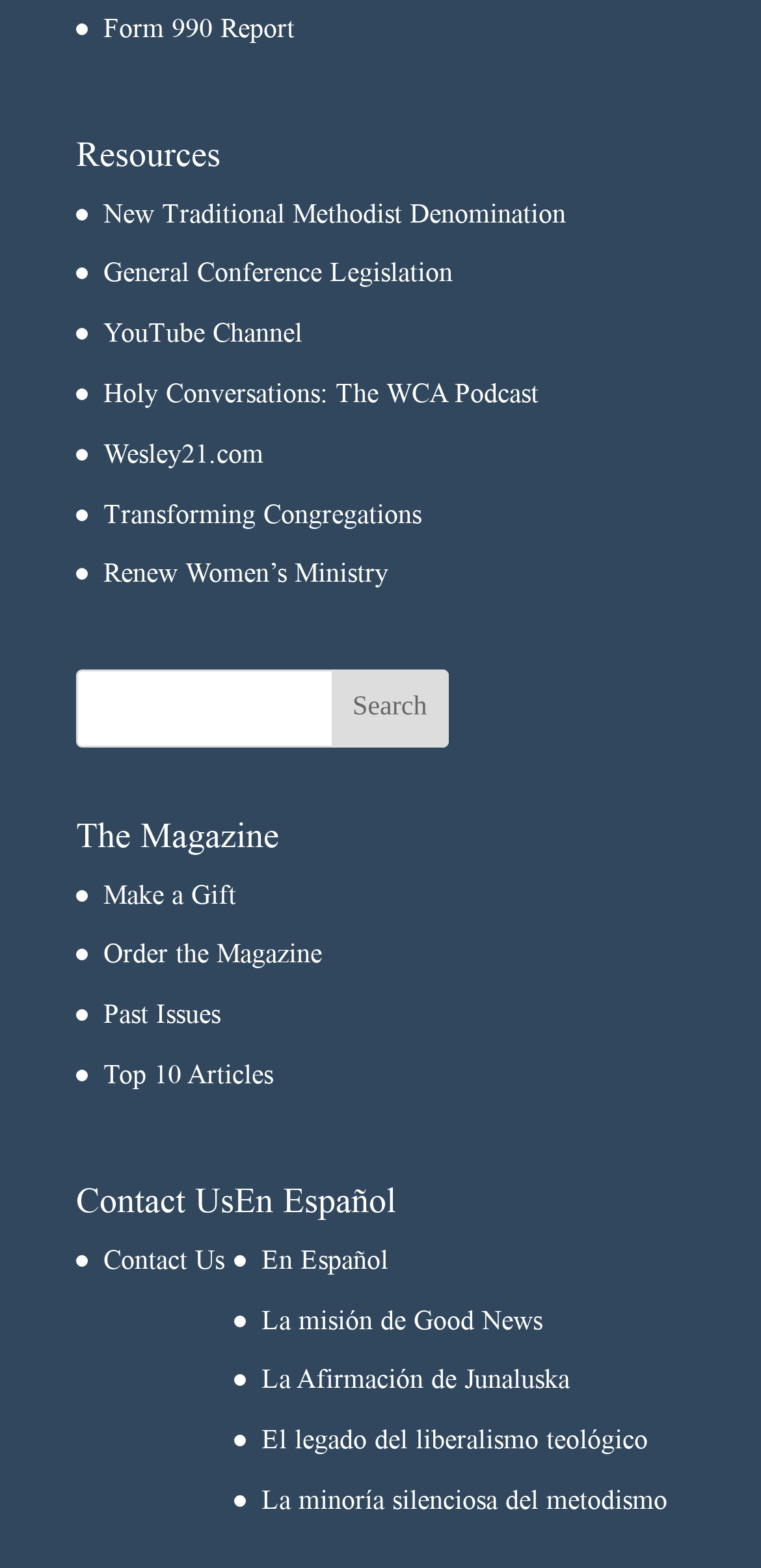What is the last link on the webpage?
Using the image, respond with a single word or phrase.

La minoría silenciosa del metodismo